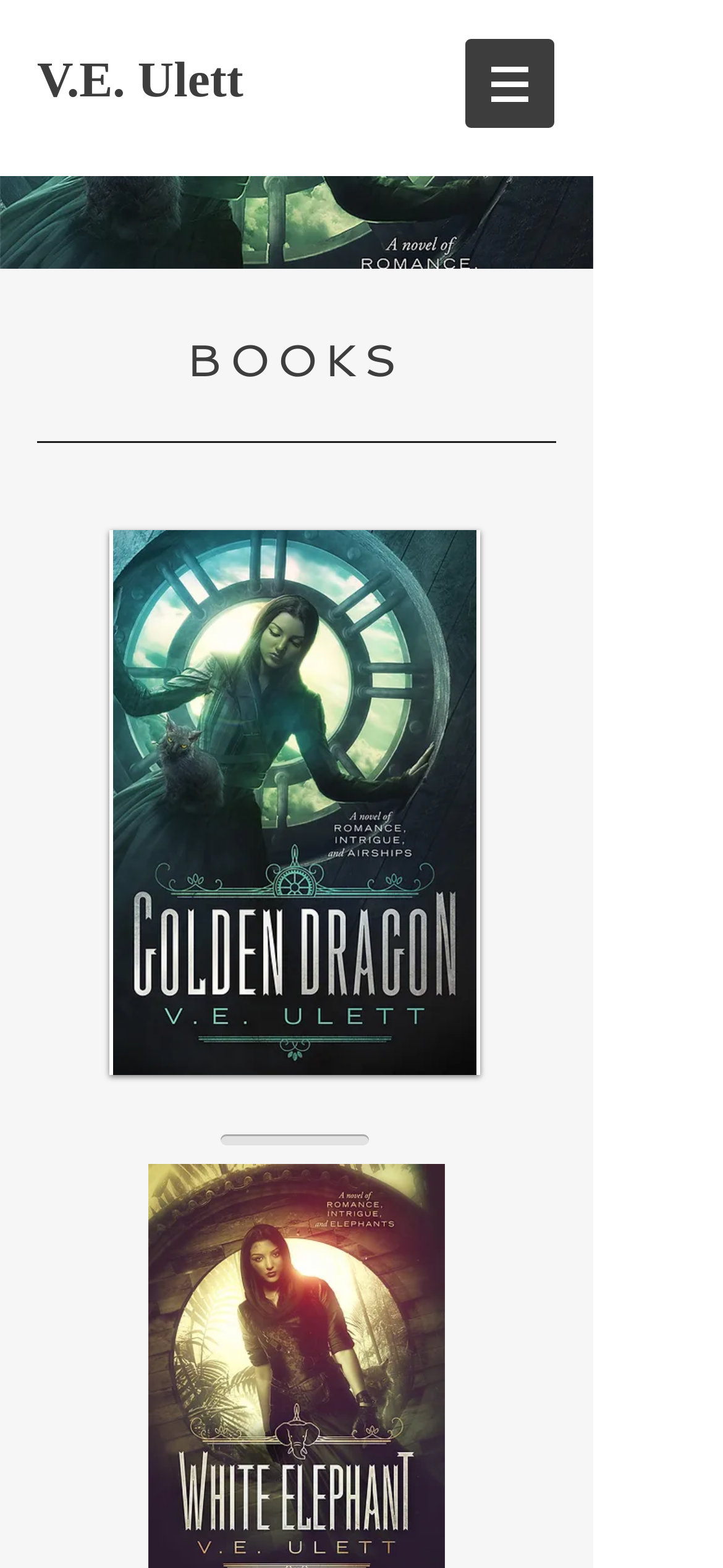Write an extensive caption that covers every aspect of the webpage.

The webpage is titled "Home | veulett" and appears to be a personal website or author's page. At the top right corner, there is a navigation menu labeled "Site" with a button that has a popup menu, which is currently not expanded. The button is accompanied by a small image.

On the left side of the page, there is a prominent heading that reads "V.E. Ulett", which is also a clickable link. Below this heading, there is another heading that says "BOOKS", taking up a significant portion of the page's width.

Under the "BOOKS" heading, there is a link that spans about half of the page's width, suggesting a list of books or a book-related section. The "Books" region takes up a significant portion of the page, indicating that it might be the main content area.

Overall, the webpage appears to be a simple and clean author's page, with a focus on showcasing books or literary works.